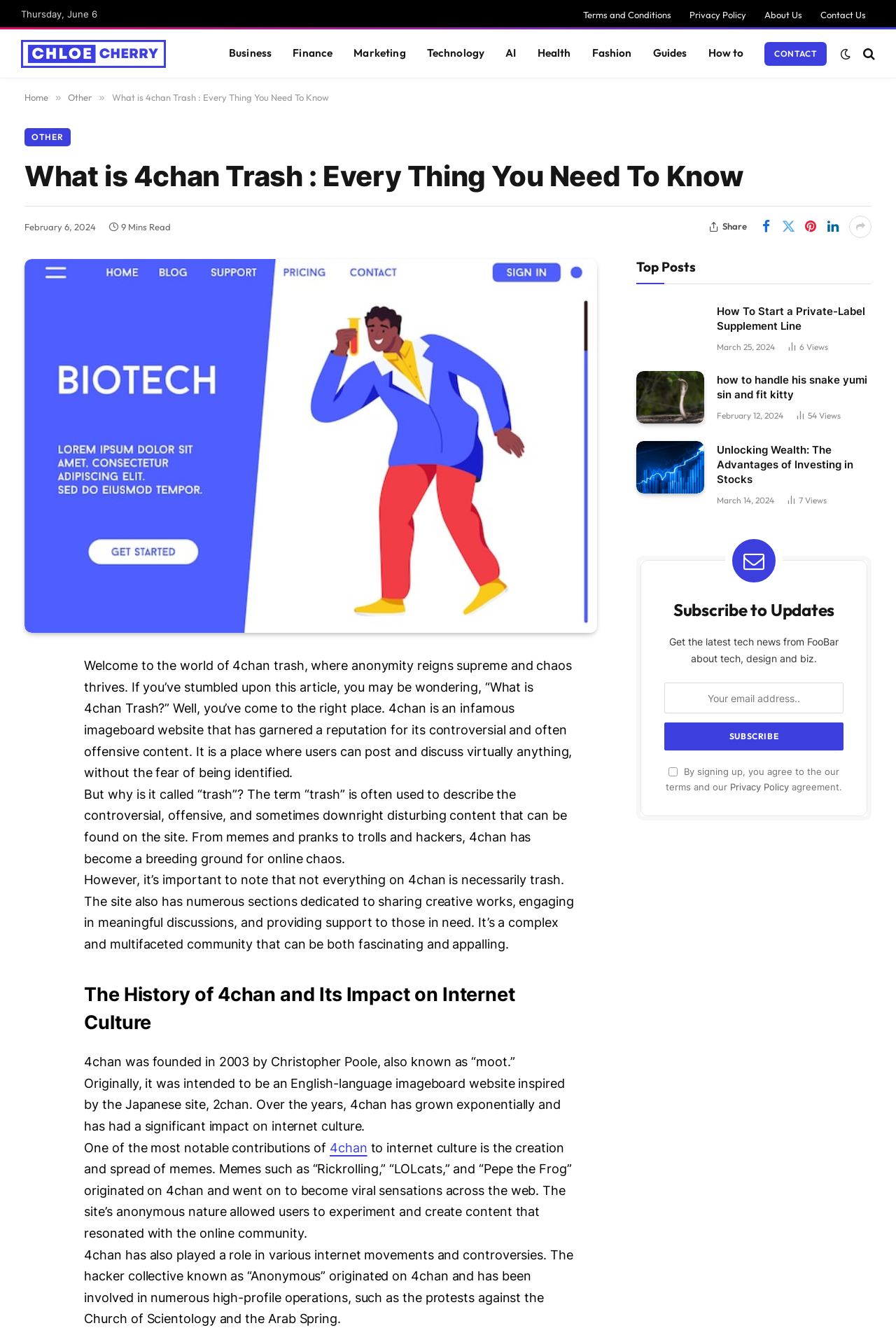Determine the heading of the webpage and extract its text content.

What is 4chan Trash : Every Thing You Need To Know